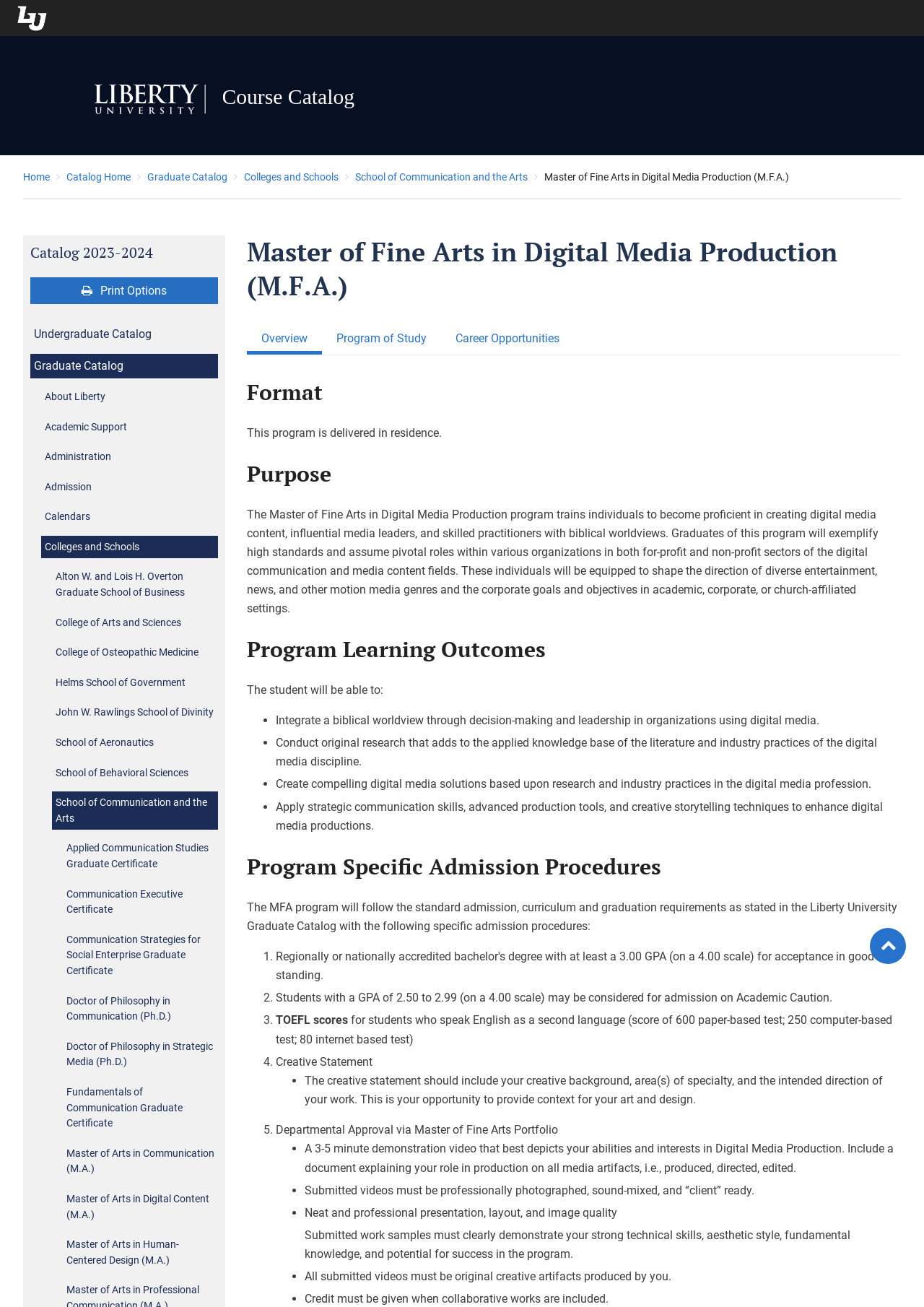Can you pinpoint the bounding box coordinates for the clickable element required for this instruction: "Select the 'Program of Study' tab"? The coordinates should be four float numbers between 0 and 1, i.e., [left, top, right, bottom].

[0.348, 0.25, 0.477, 0.271]